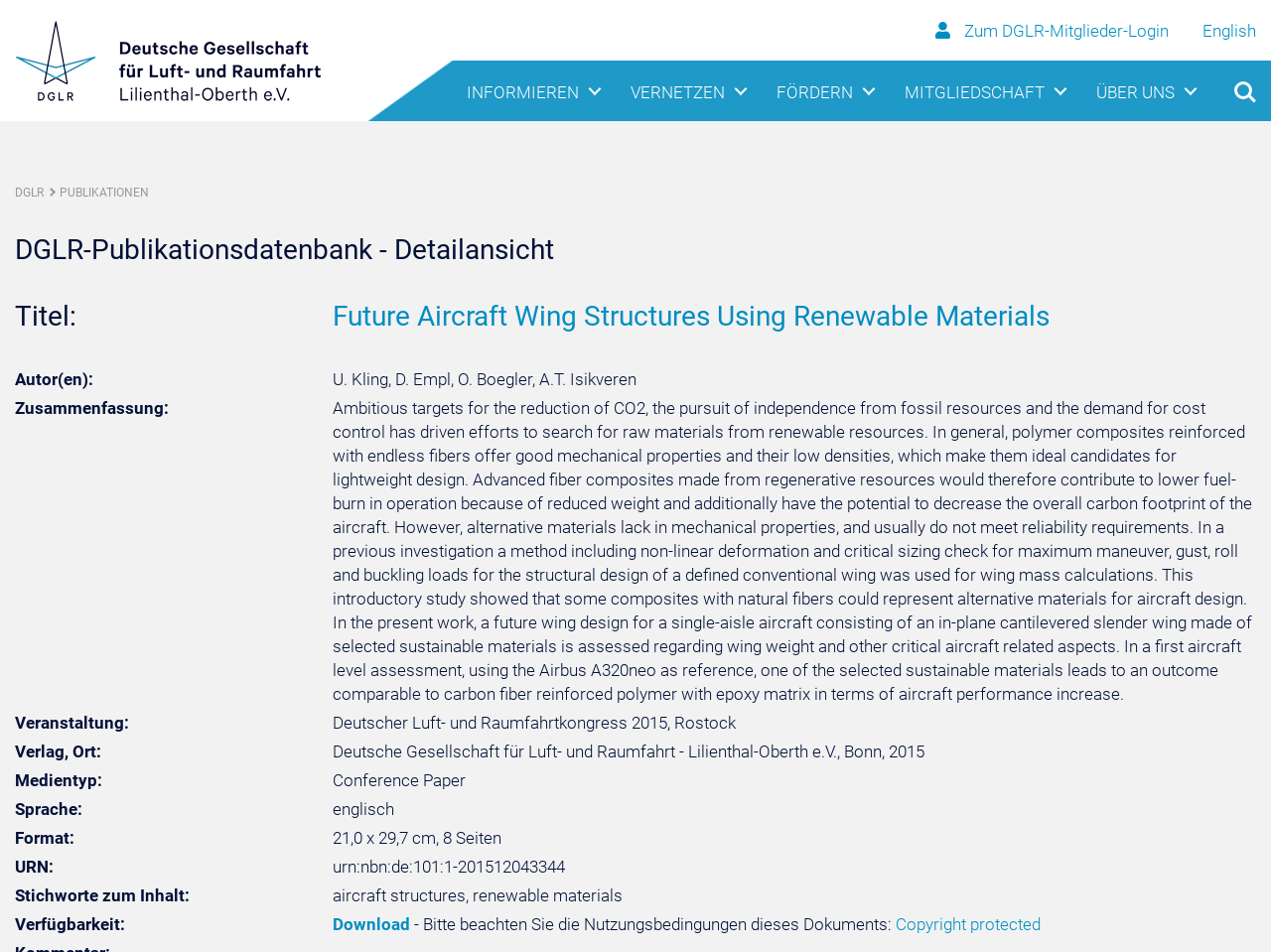Given the element description Über uns, identify the bounding box coordinates for the UI element on the webpage screenshot. The format should be (top-left x, top-left y, bottom-right x, bottom-right y), with values between 0 and 1.

[0.859, 0.064, 0.948, 0.131]